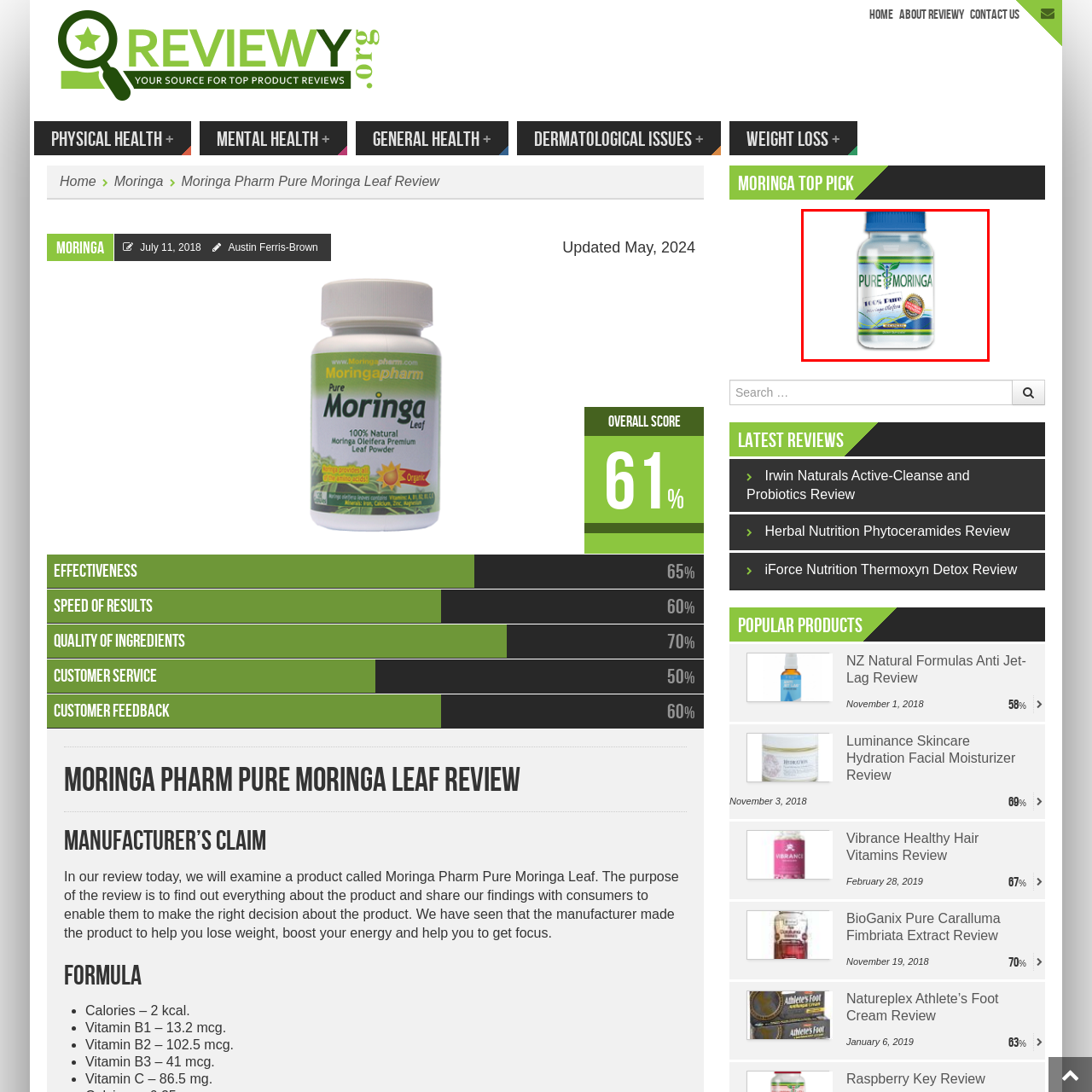Elaborate on the contents of the image marked by the red border.

The image showcases a bottle of "Pure Moringa," prominently labeled as "100% Pure" and featuring a blue cap. The design includes a medical symbol intertwined with leaves, highlighting its natural and health-focused appeal. This product is likely part of a wellness regimen, emphasizing the benefits of Moringa, which is known for its nutritional properties. The label includes a certification seal, suggesting quality assurance for potential consumers seeking health supplements to boost energy, aid in weight management, and support overall well-being. This depiction aligns with the context of Moringa Pharm's offerings, promising a product designed for health-conscious individuals.